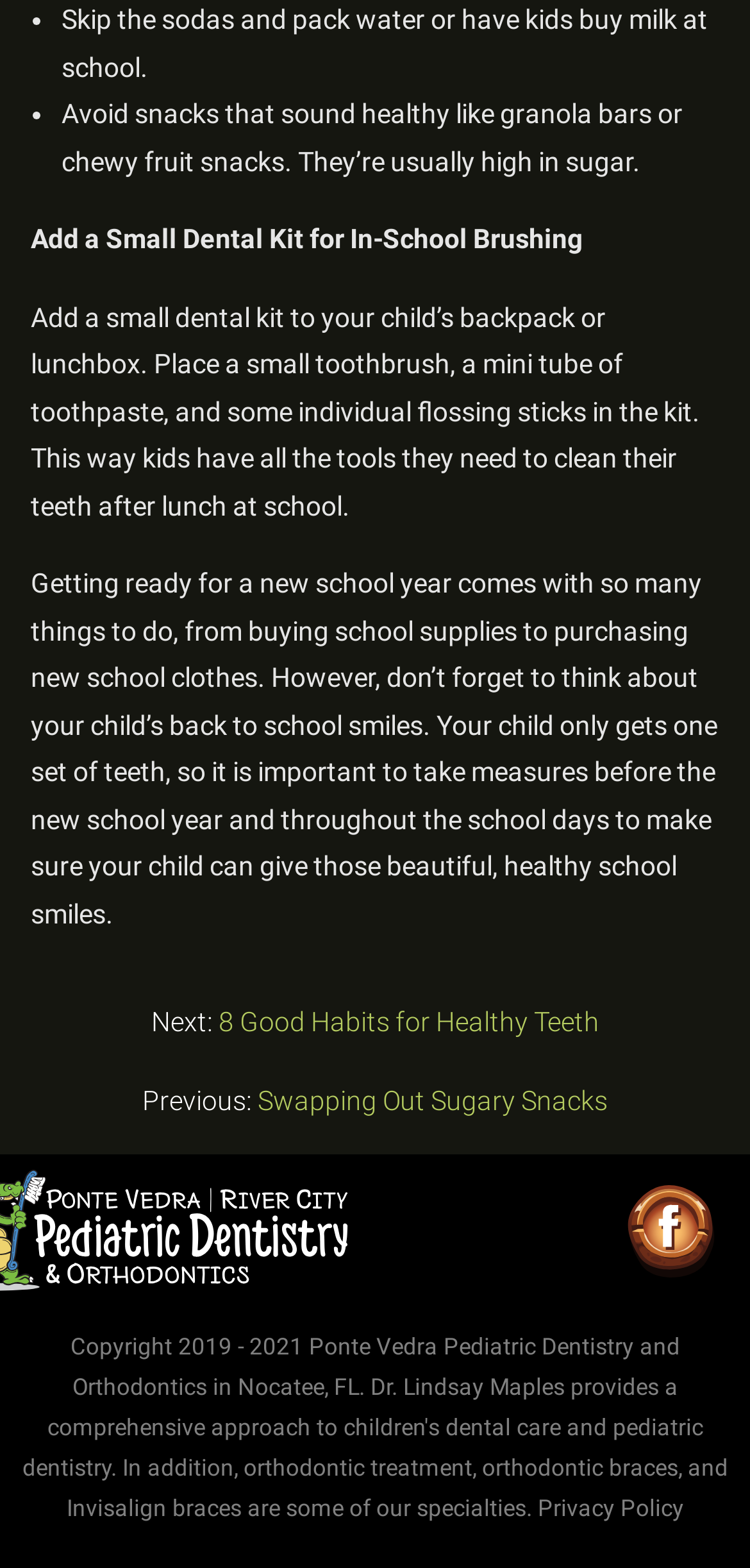Extract the bounding box coordinates for the UI element described by the text: "Nav Nav". The coordinates should be in the form of [left, top, right, bottom] with values between 0 and 1.

None